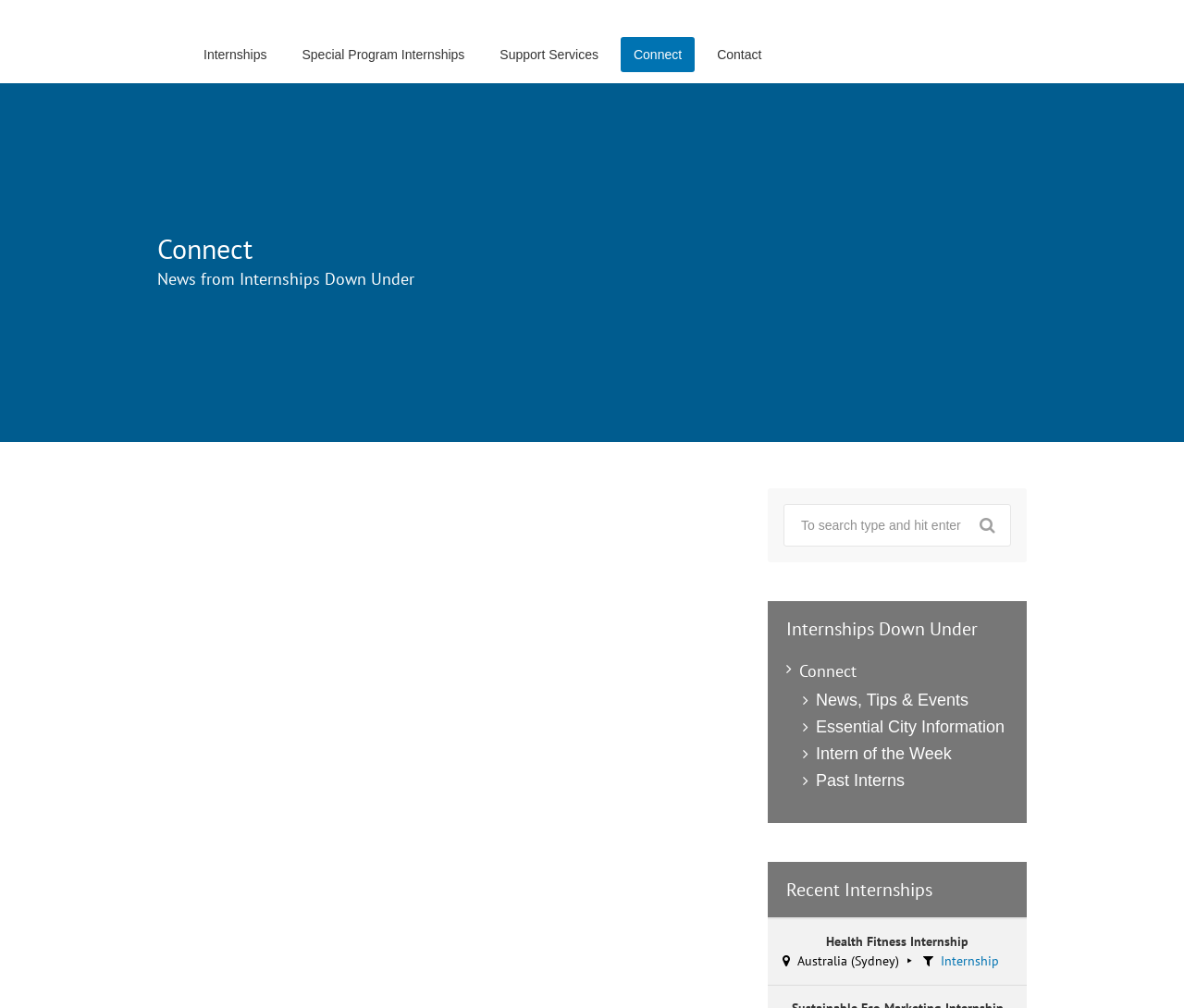Identify the bounding box of the UI component described as: "News, Tips & Events".

[0.689, 0.683, 0.852, 0.707]